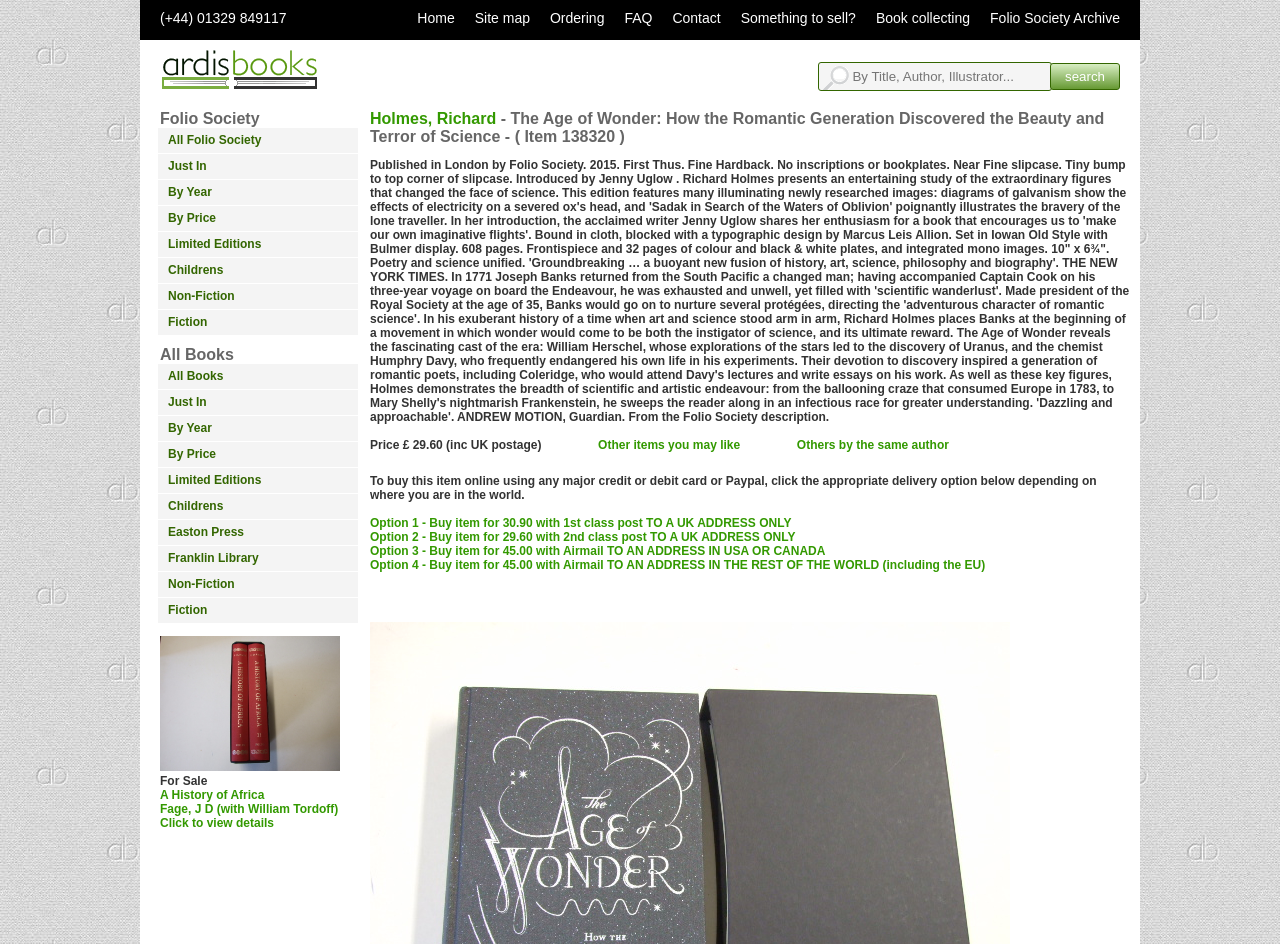Please find the bounding box coordinates of the section that needs to be clicked to achieve this instruction: "Buy item for £29.60 with 2nd class post to a UK address".

[0.289, 0.561, 0.621, 0.576]